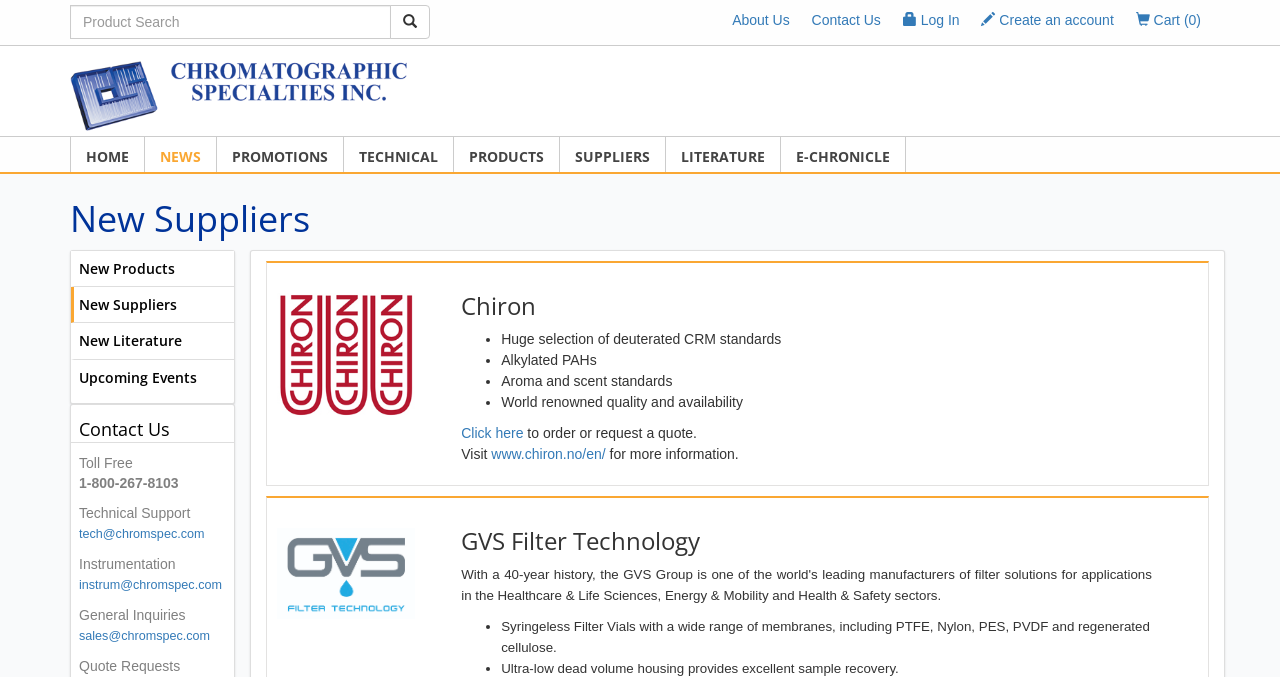Please answer the following question using a single word or phrase: 
What is the purpose of the textbox at the top?

Product Search